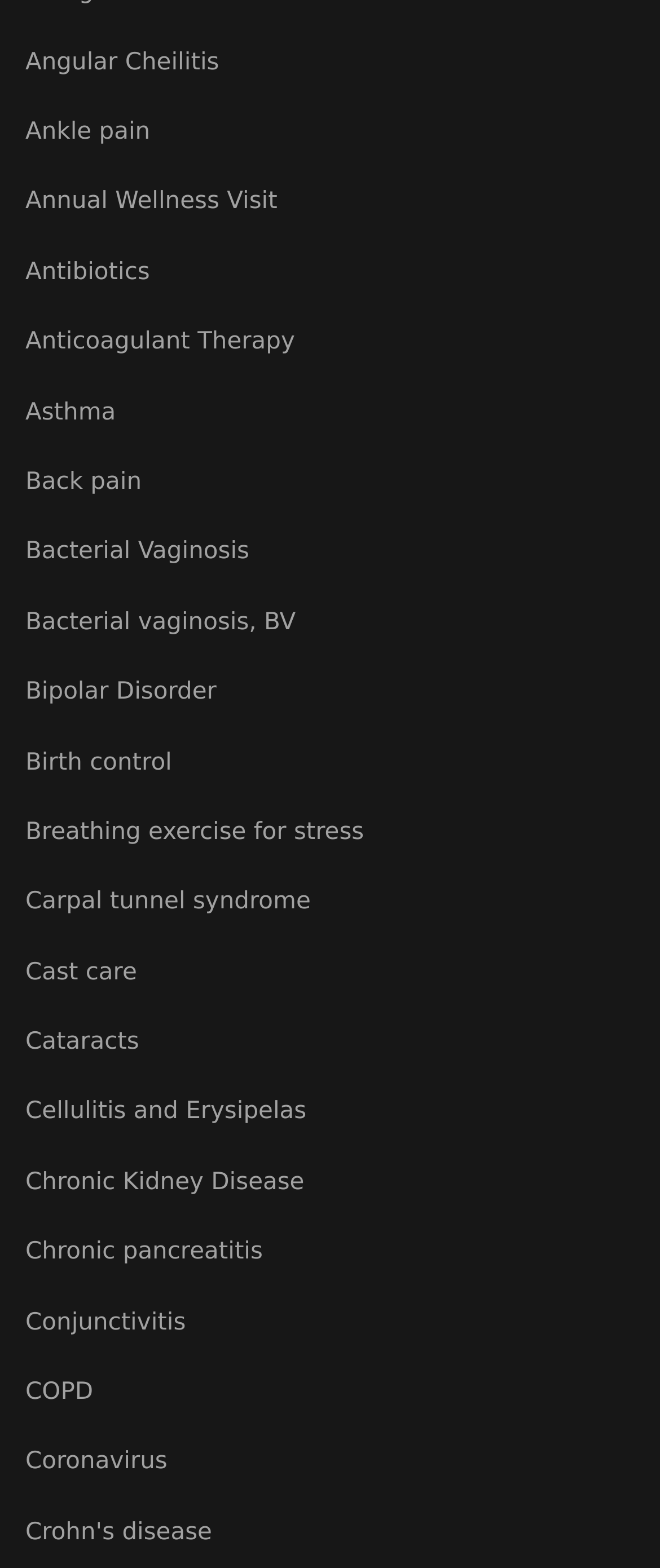Determine the bounding box coordinates of the clickable region to execute the instruction: "Get information on Back pain". The coordinates should be four float numbers between 0 and 1, denoted as [left, top, right, bottom].

[0.038, 0.296, 0.962, 0.32]